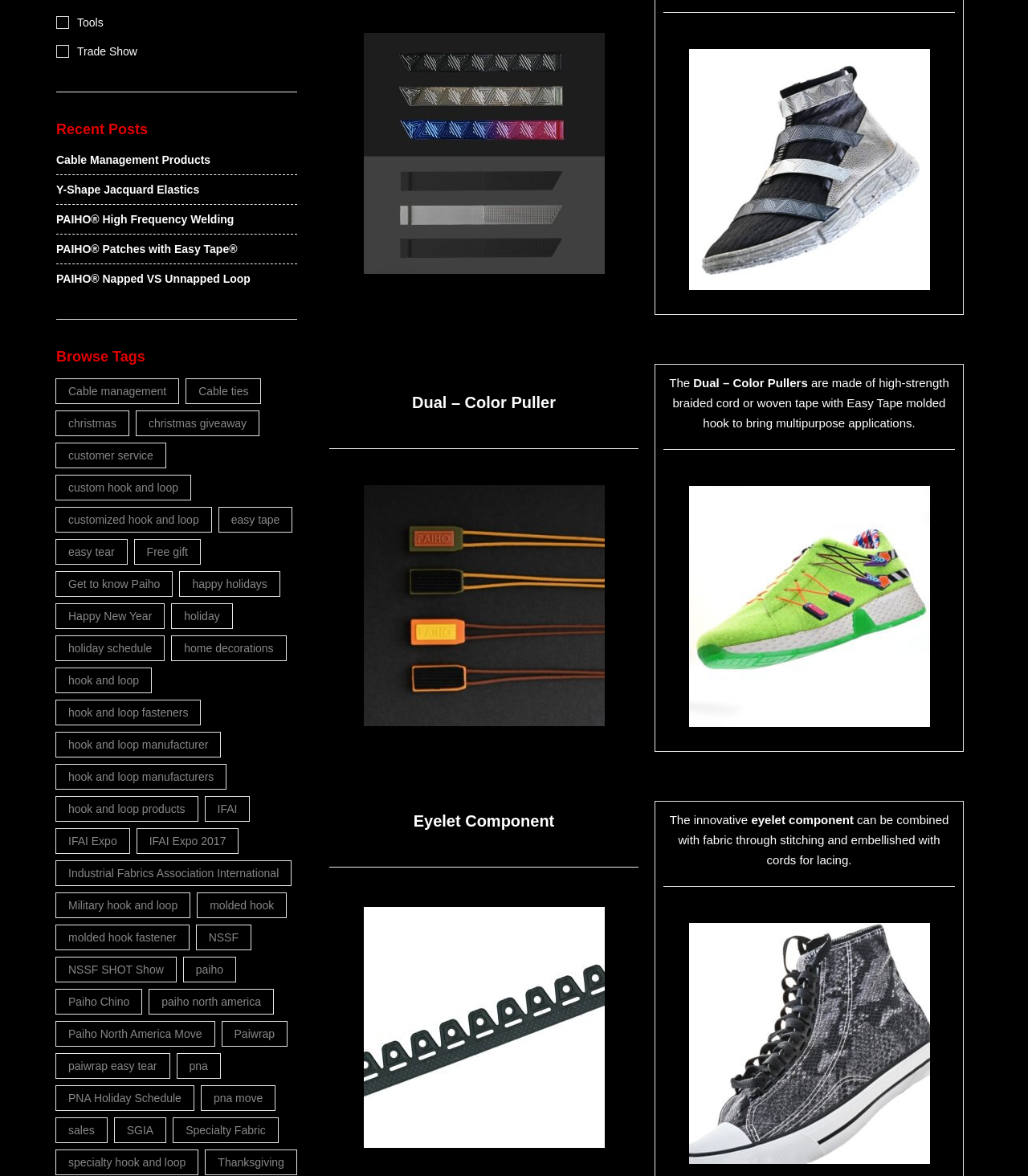Bounding box coordinates are specified in the format (top-left x, top-left y, bottom-right x, bottom-right y). All values are floating point numbers bounded between 0 and 1. Please provide the bounding box coordinate of the region this sentence describes: hook and loop products

[0.055, 0.678, 0.192, 0.698]